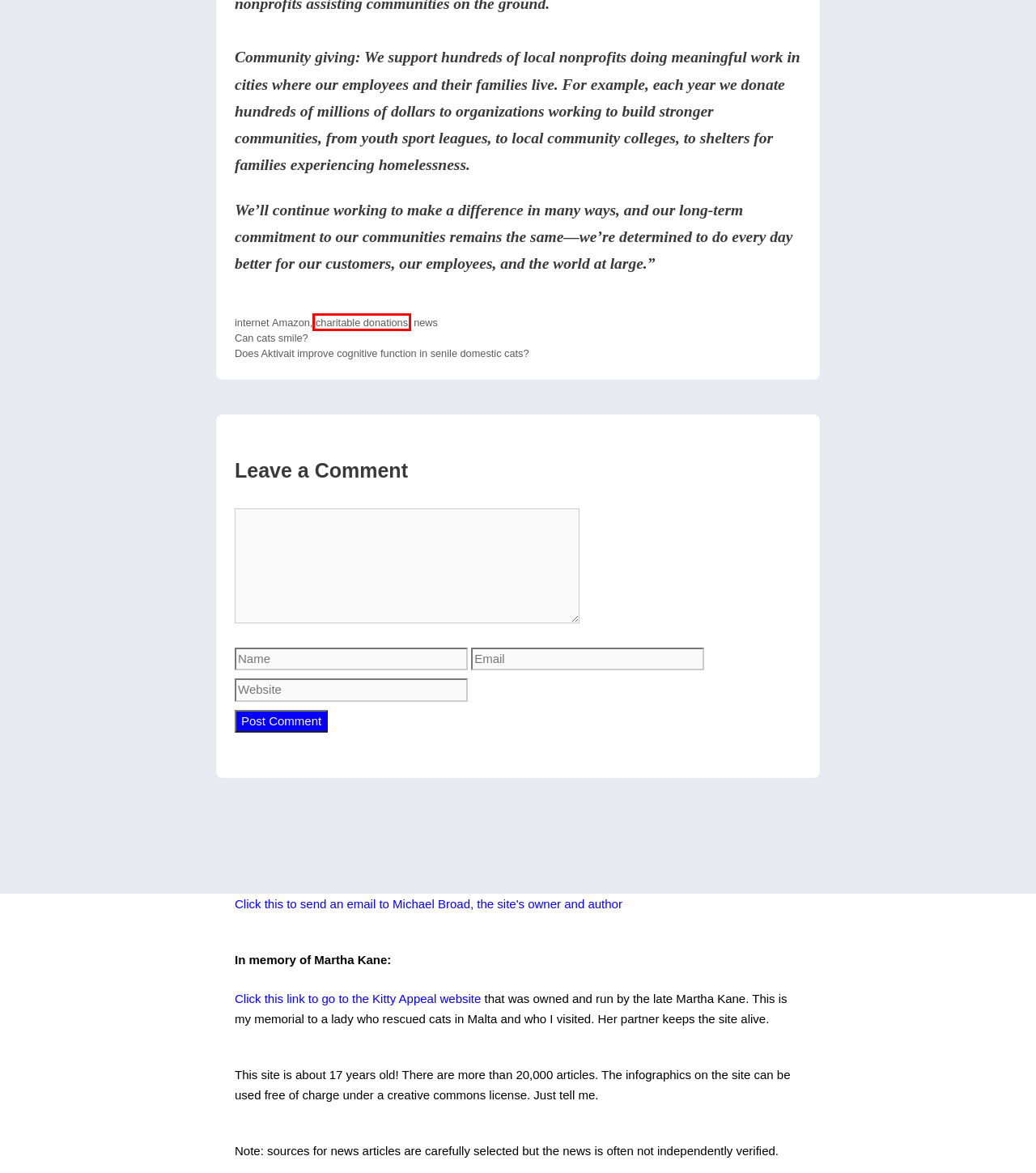After examining the screenshot of a webpage with a red bounding box, choose the most accurate webpage description that corresponds to the new page after clicking the element inside the red box. Here are the candidates:
A. internet – Michael Broad
B. news – Michael Broad
C. Can cats smile? – Michael Broad
D. insurance – Michael Broad
E. PoC
F. charitable donations – Michael Broad
G. Cat Behavior – Michael Broad
H. Does Aktivait improve cognitive function in senile domestic cats? – Michael Broad

F